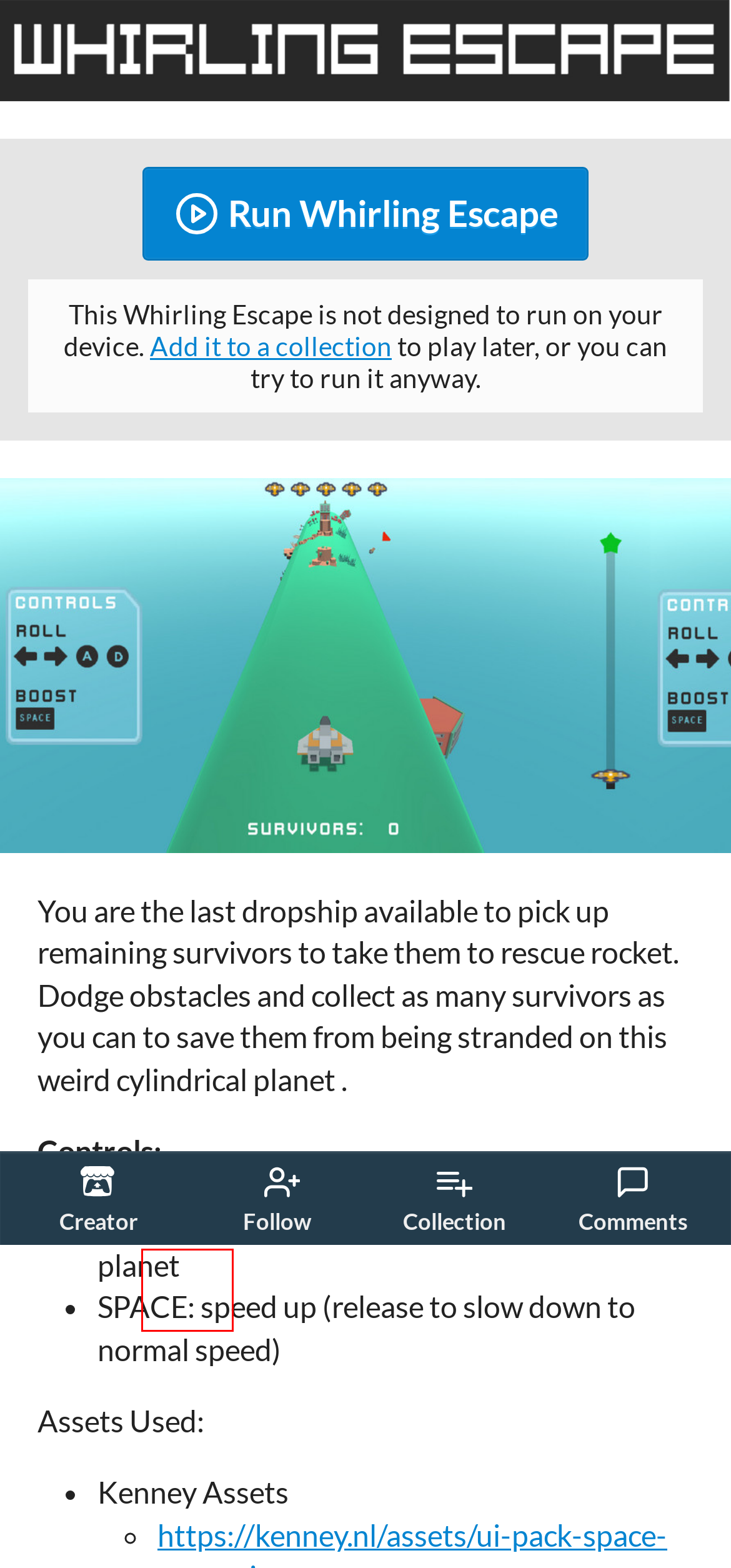Analyze the given webpage screenshot and identify the UI element within the red bounding box. Select the webpage description that best matches what you expect the new webpage to look like after clicking the element. Here are the candidates:
A. Post by Mark McGregor in Whirling Escape comments - itch.io
B. Log in - itch.io
C. Space Kit · Kenney
D. ProdigalSon Games - itch.io
E. Assets · Kenney
F. Top free games - itch.io
G. Devlog - Whirling Escape by ProdigalSon Games
H. Games like Whirling Escape - itch.io

G